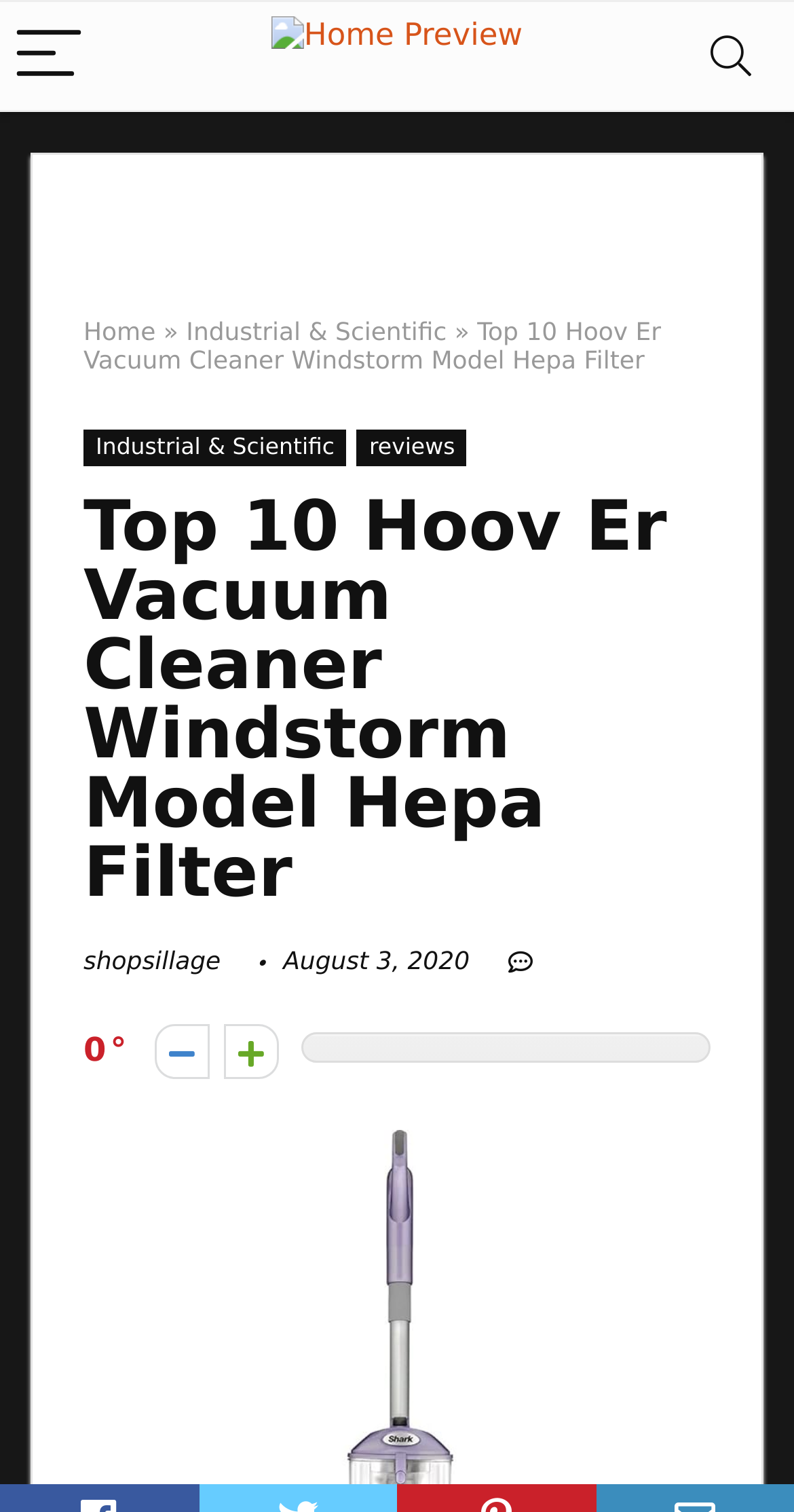Explain the webpage in detail, including its primary components.

This webpage appears to be a product review or comparison page. At the top left, there is a "Menu" button, accompanied by two images, one of which is labeled "Home Preview". On the top right, there is a "Search" button. Below the top section, there is a navigation menu with links to "Home", "Industrial & Scientific", and other categories.

The main content of the page is headed by a title "Top 10 Hoov Er Vacuum Cleaner Windstorm Model Hepa Filter", which is also a link. Below the title, there are links to "Industrial & Scientific" and "reviews". Further down, there is a table with a series of buttons, including two with icons "\uf068" and "\uf067".

On the right side of the page, there is a section with a date "August 3, 2020". The page also has a prominent section with a ranking list, as indicated by the meta description, which mentions "924 reviews analysed" and "Rank Product Name Score Best value 1 Shark Navigator Upright Vacuum for Carpet and Hard Floor with Lift-Away Handheld HEPA Filter". However, the exact content of this section is not fully described in the accessibility tree.